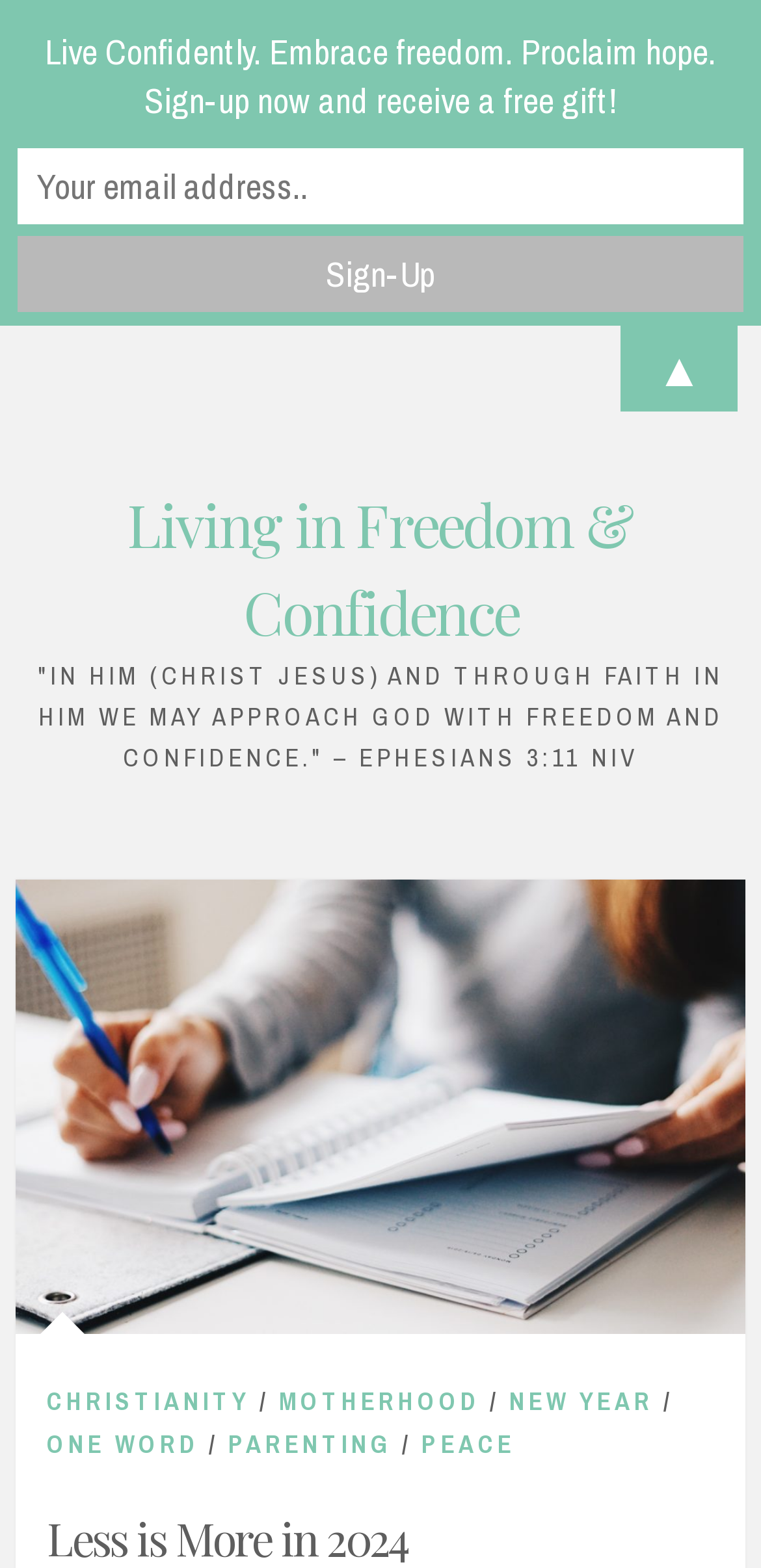What is the main theme of this webpage?
Based on the image, respond with a single word or phrase.

Christianity